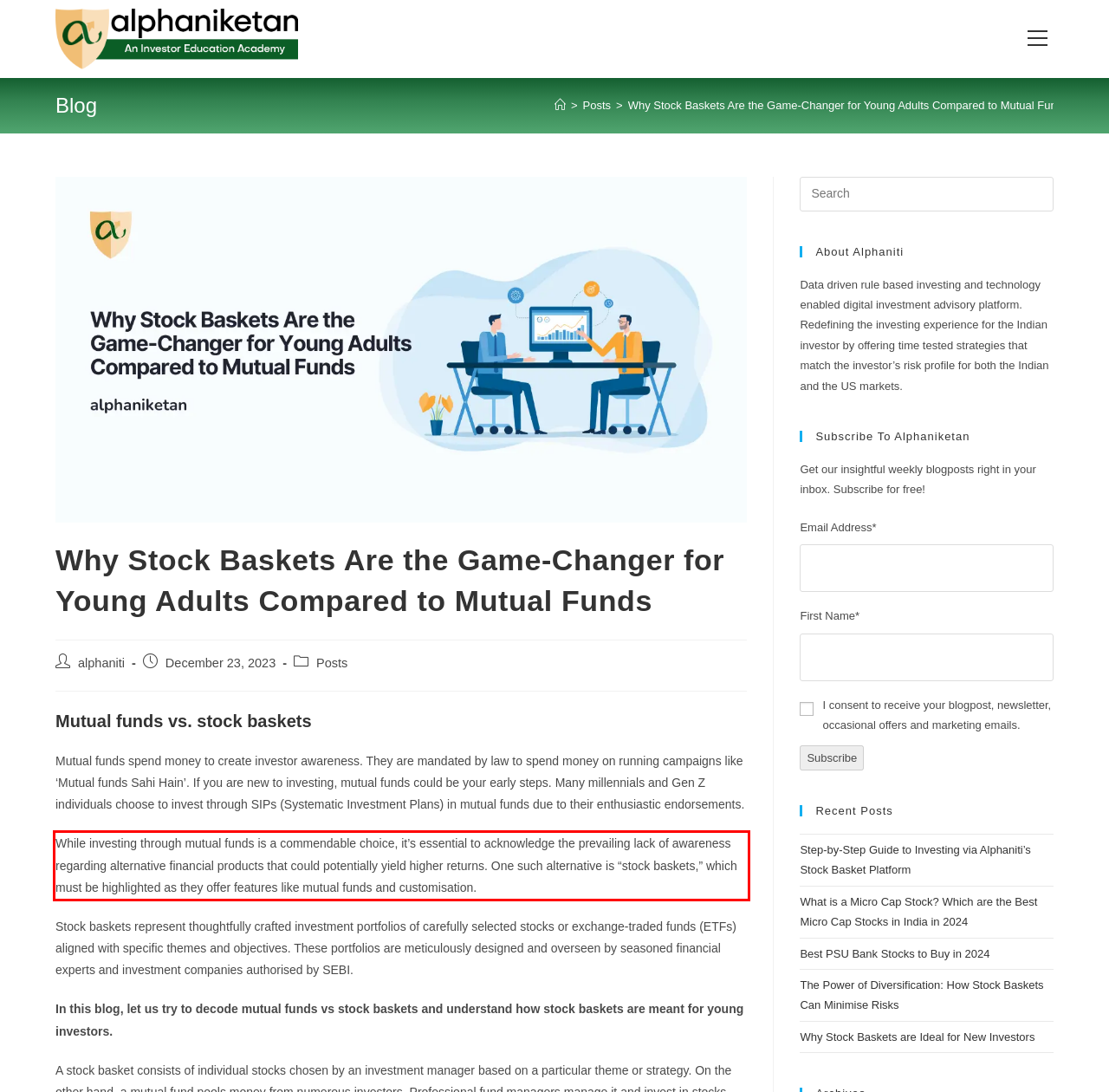You are provided with a screenshot of a webpage that includes a UI element enclosed in a red rectangle. Extract the text content inside this red rectangle.

While investing through mutual funds is a commendable choice, it’s essential to acknowledge the prevailing lack of awareness regarding alternative financial products that could potentially yield higher returns. One such alternative is “stock baskets,” which must be highlighted as they offer features like mutual funds and customisation.